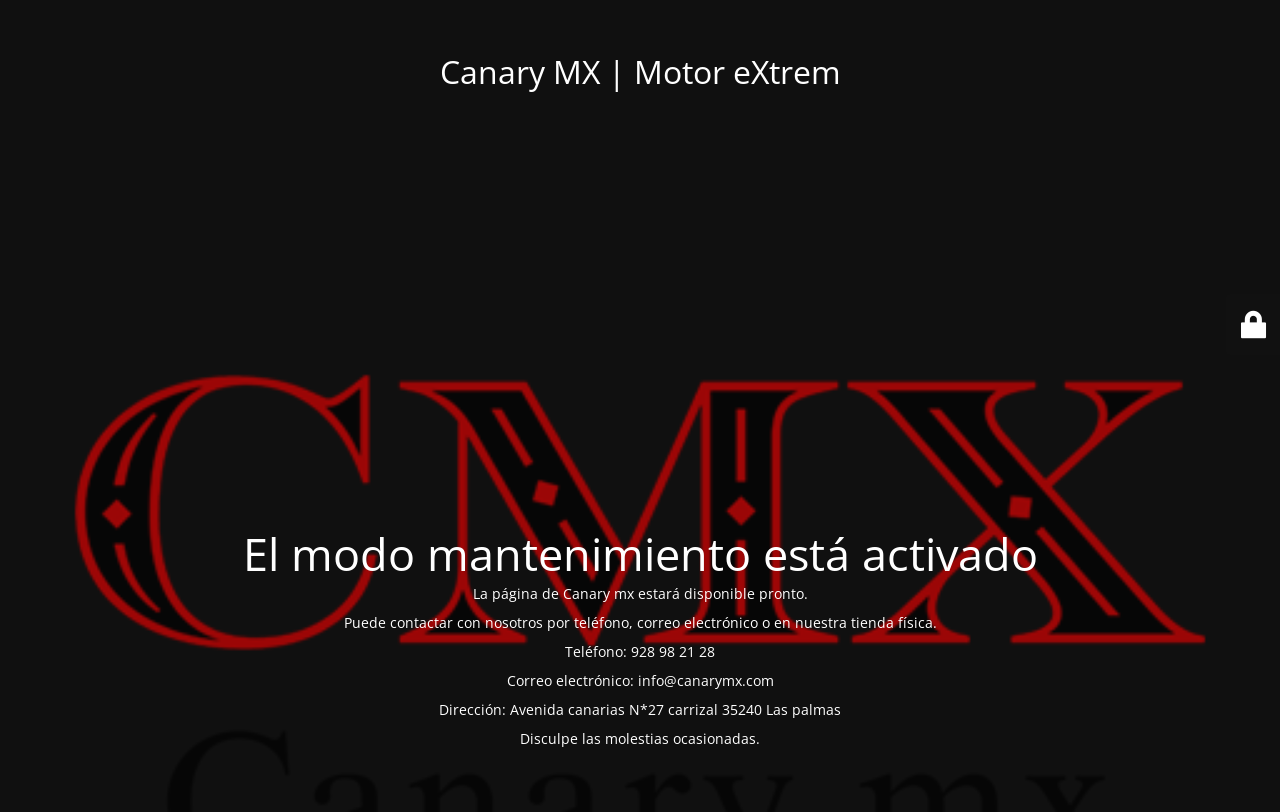Provide a brief response to the question below using a single word or phrase: 
What is the physical address of the website owners' store?

Avenida canarias N*27 carrizal 35240 Las palmas